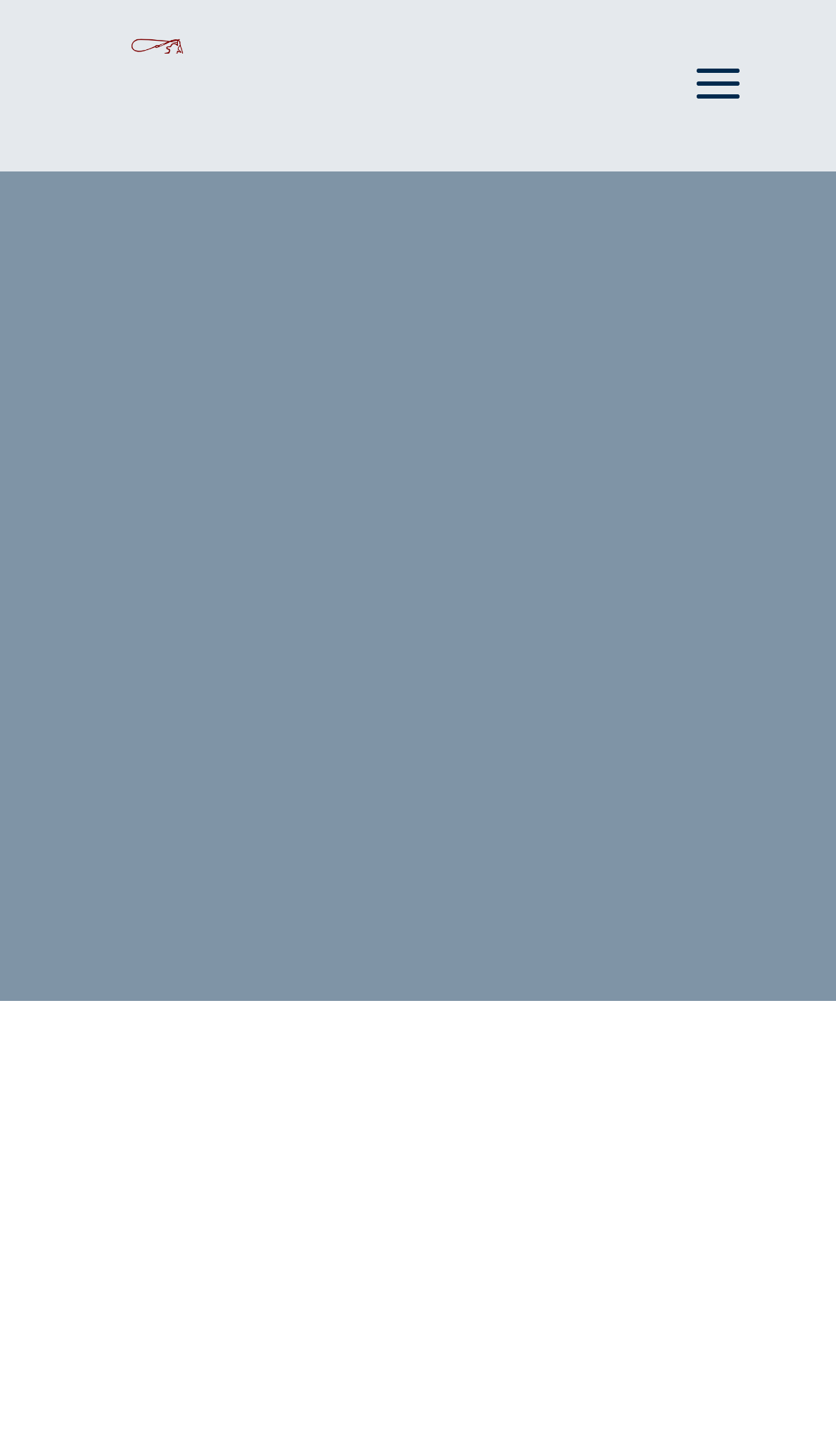Please find and give the text of the main heading on the webpage.

About the Chamber